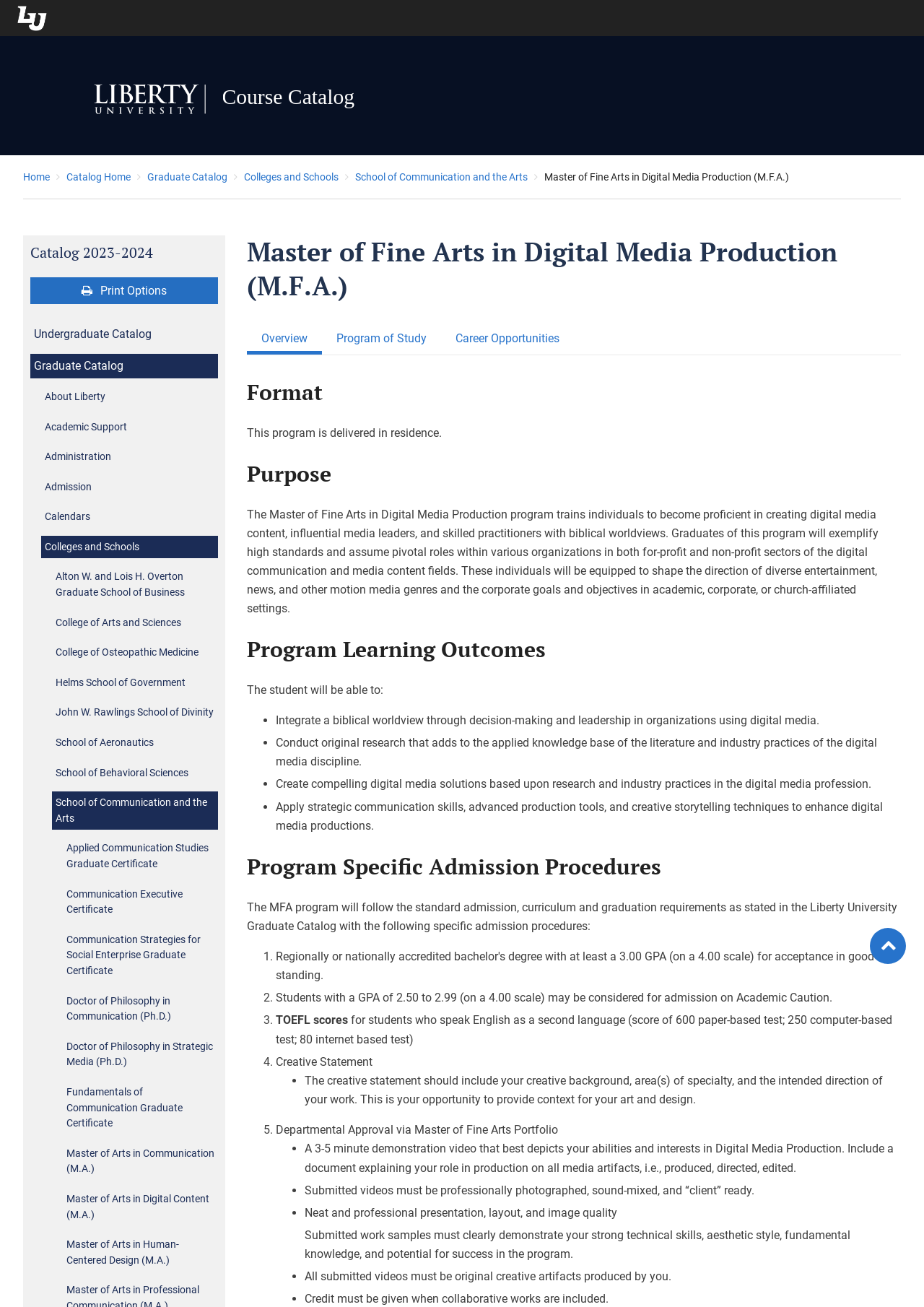Determine the bounding box coordinates of the element's region needed to click to follow the instruction: "Click the 'Course Catalog | Liberty University' link". Provide these coordinates as four float numbers between 0 and 1, formatted as [left, top, right, bottom].

[0.1, 0.064, 0.405, 0.089]